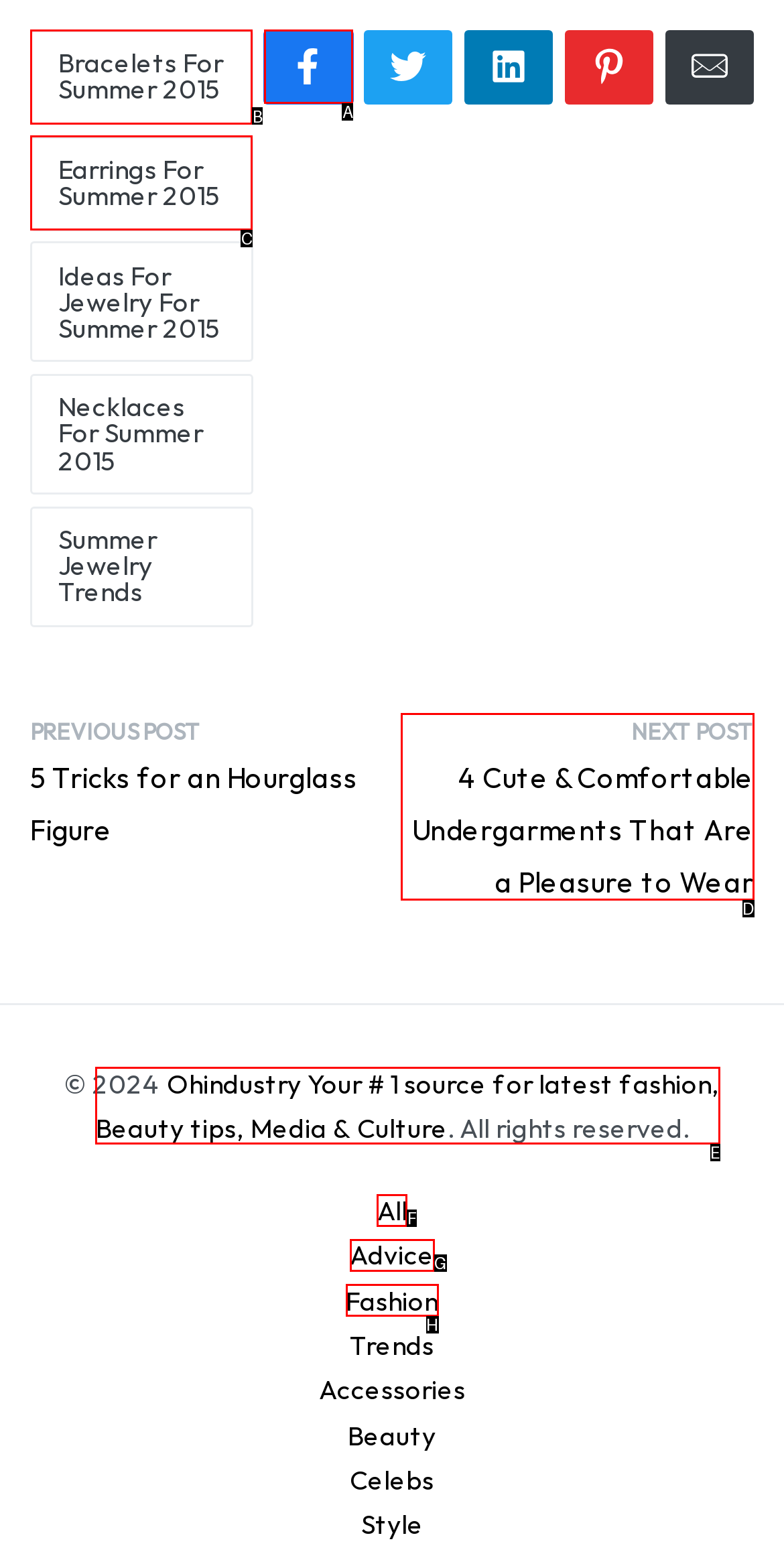Tell me which option I should click to complete the following task: Share on Facebook Answer with the option's letter from the given choices directly.

A